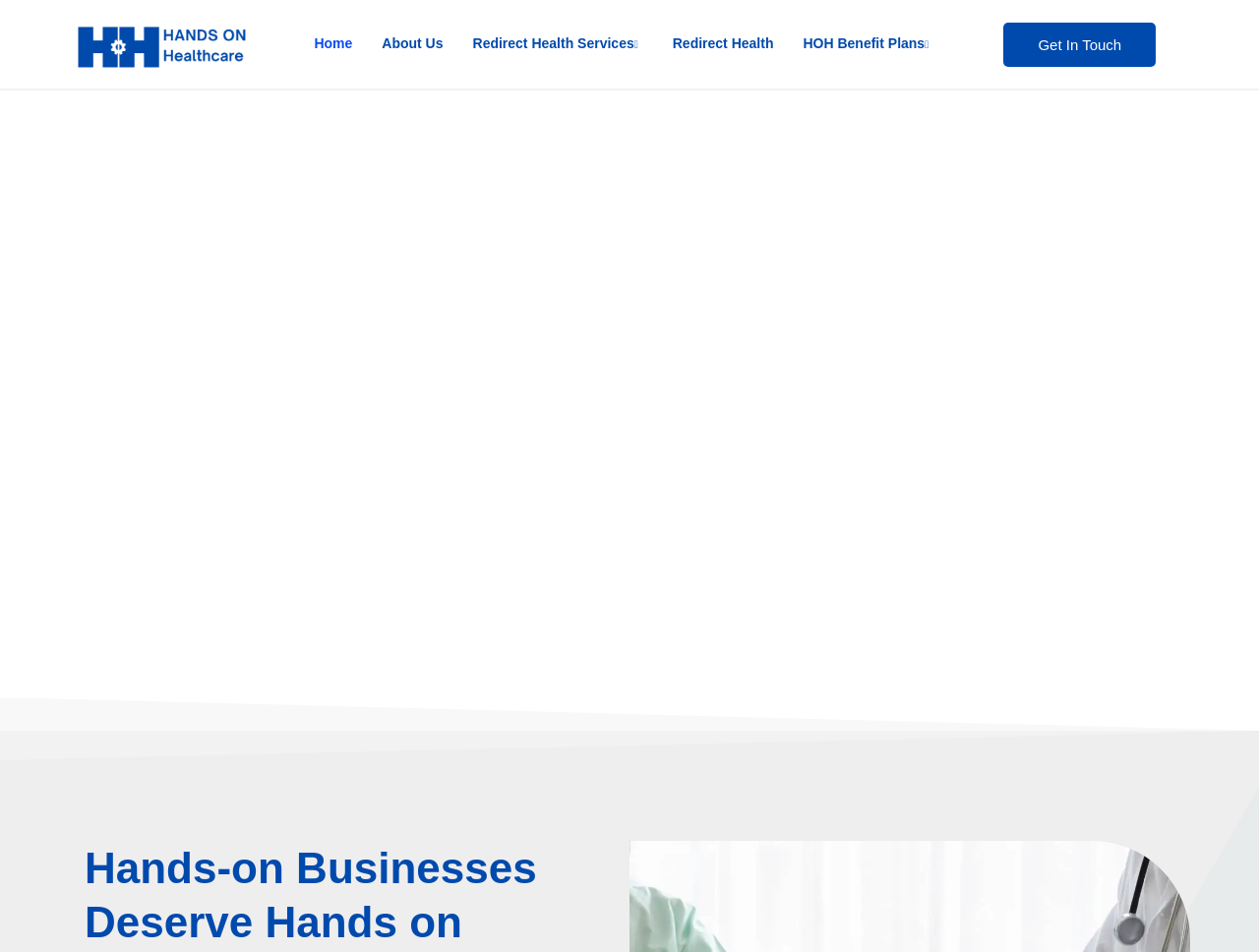Give a short answer to this question using one word or a phrase:
What is the logo of the website?

Hands on Health Care